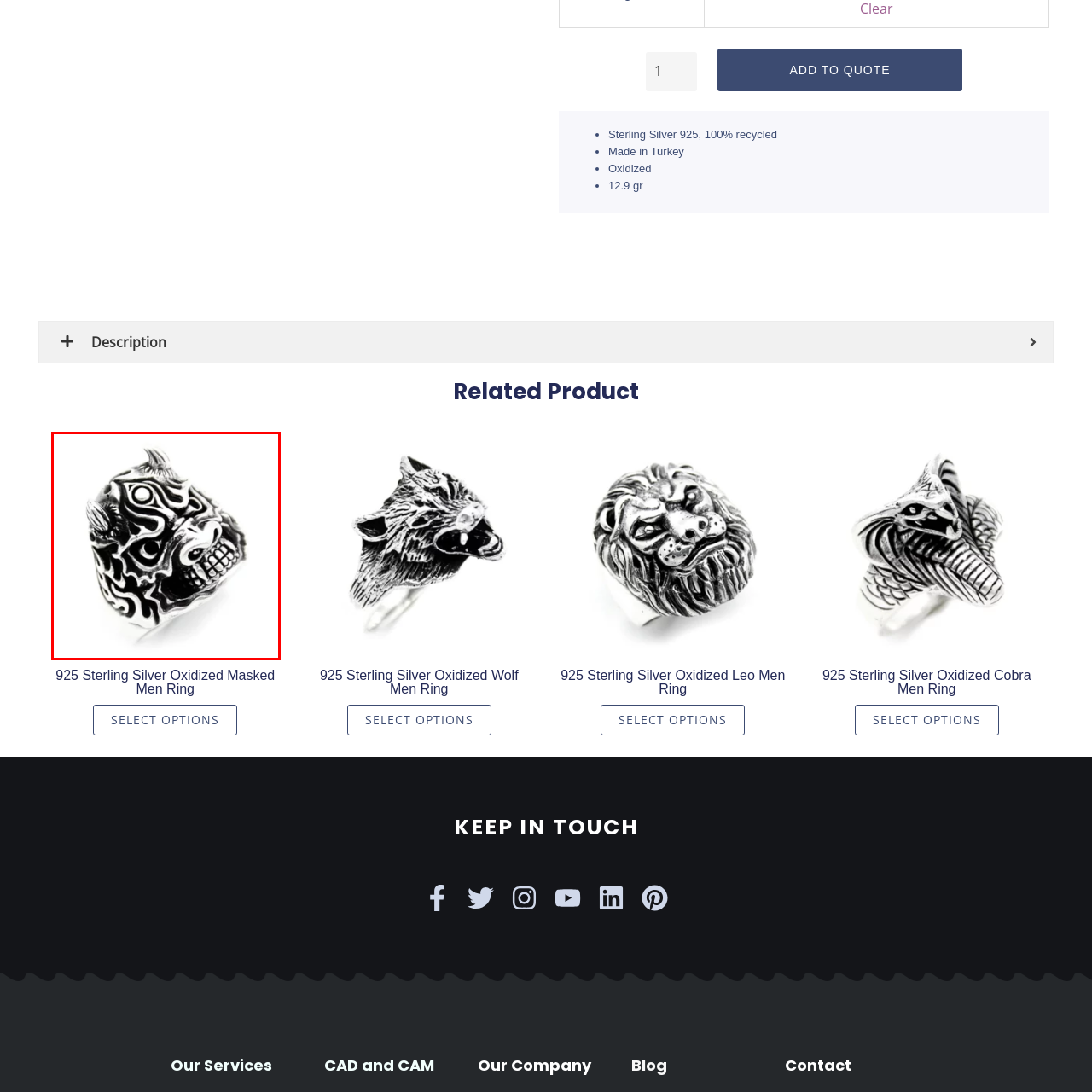Examine the portion of the image marked by the red rectangle, What is the facial structure of the mask motif? Answer concisely using a single word or phrase.

Pronounced